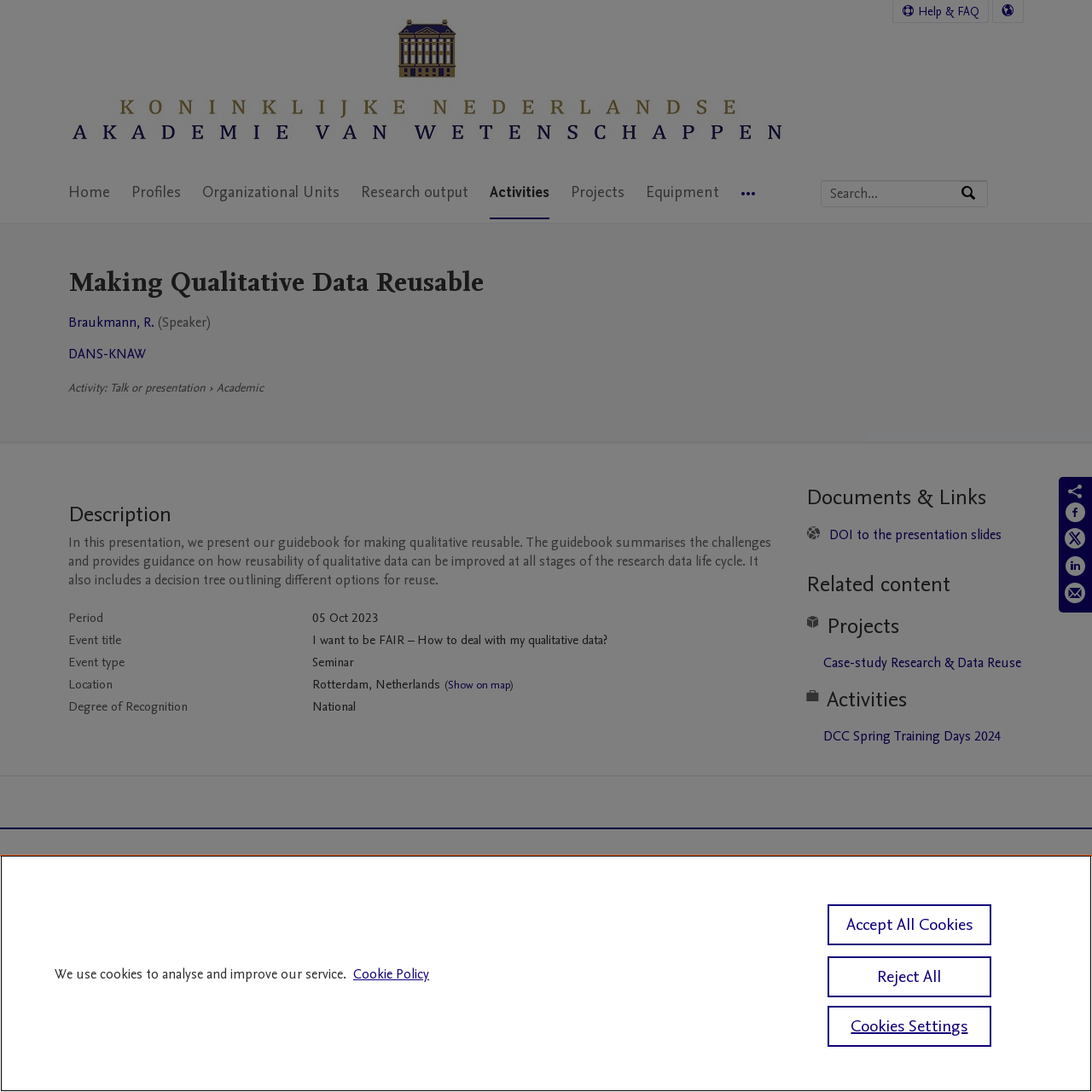What is the name of the academy?
Please use the image to provide an in-depth answer to the question.

I found the answer by looking at the logo and the text next to it, which says 'Royal Netherlands Academy of Arts and Sciences (KNAW) Home'.